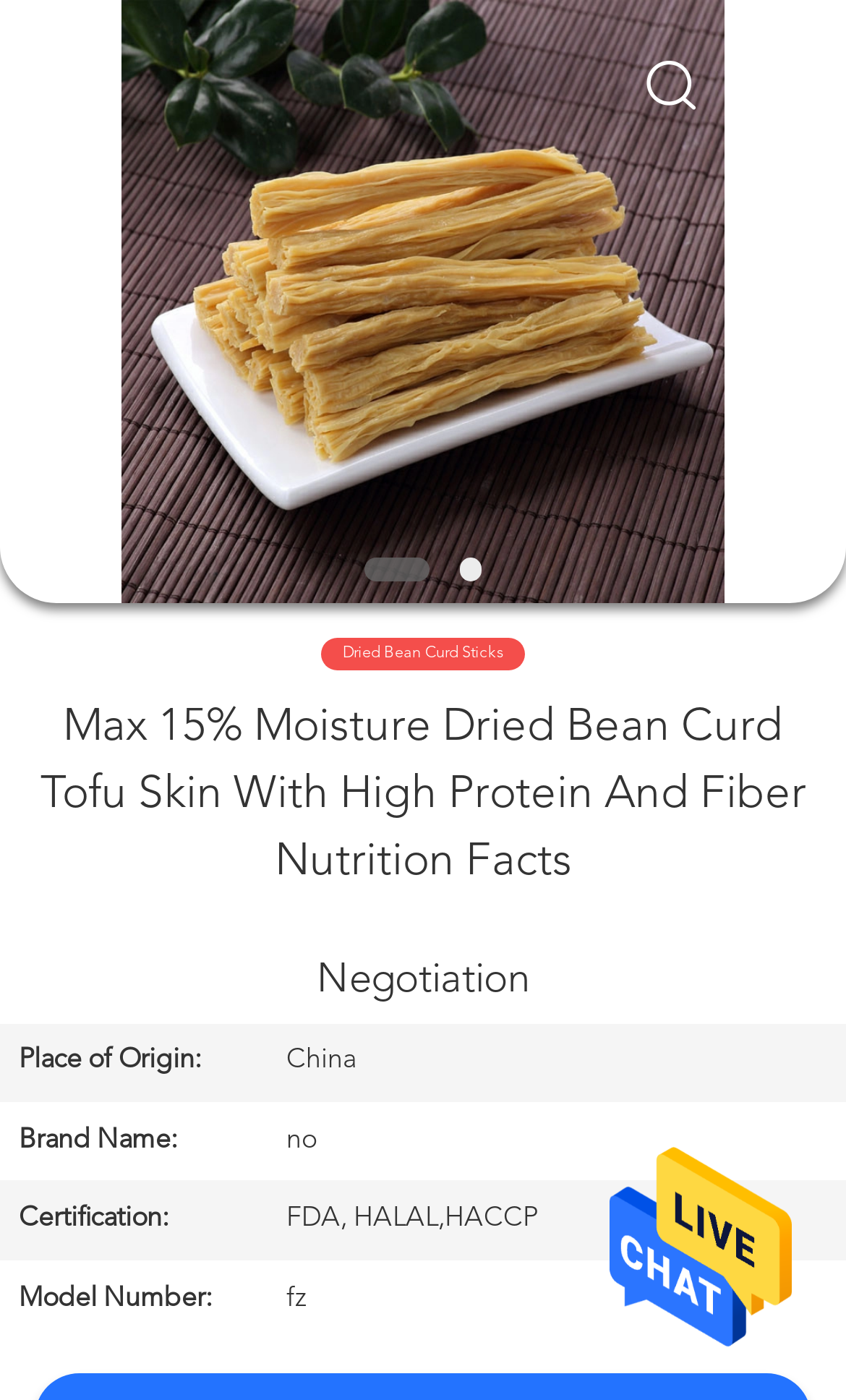What is the place of origin of the product?
Using the visual information, reply with a single word or short phrase.

China